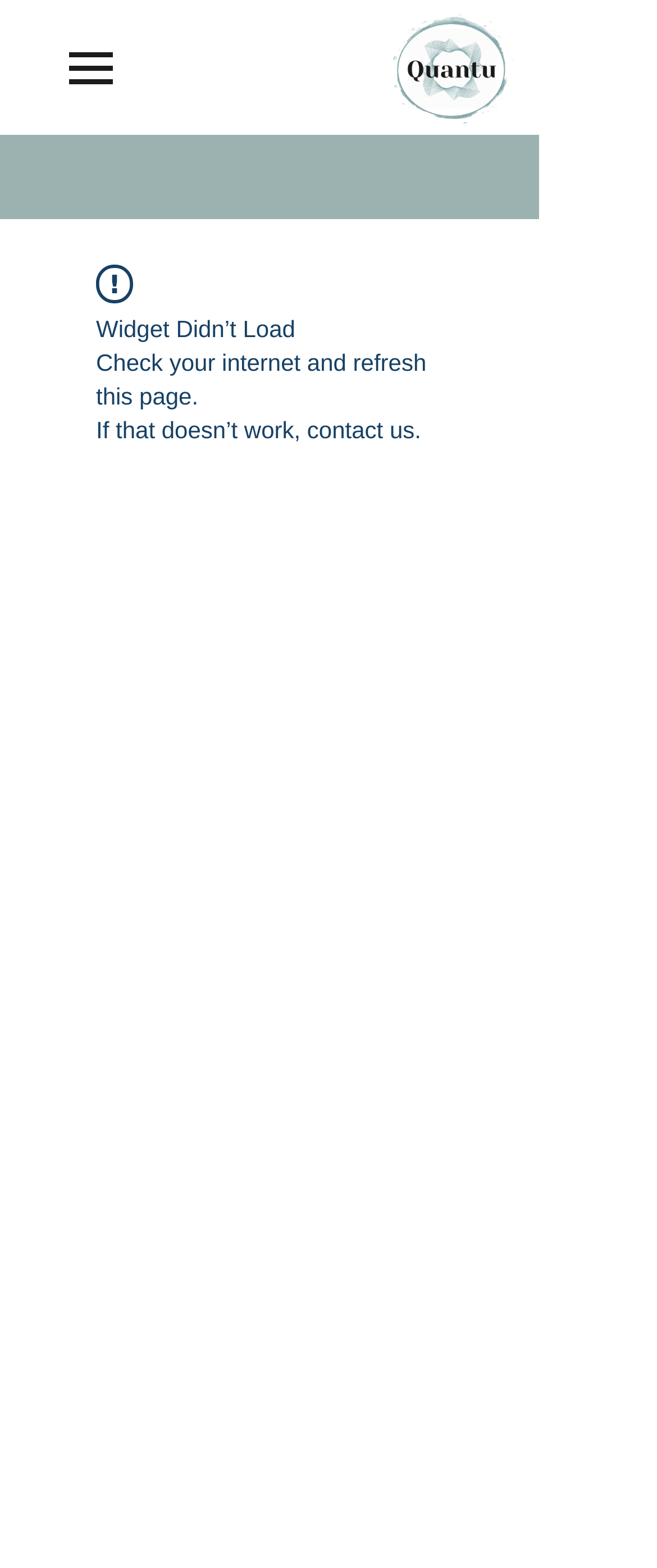Provide a comprehensive description of the webpage.

The webpage appears to be a simple page with a focus on a specific topic, "Who are our volunteers?" The top-left section of the page features a navigation menu labeled "Site" with a button that has a popup menu. To the right of the navigation menu, there is an image of an exclamation mark. 

Below the navigation menu, there is a section that seems to be experiencing technical difficulties, as it displays a series of error messages. The first message reads "Widget Didn’t Load", followed by instructions to check the internet connection and refresh the page. If that doesn't work, the user is advised to contact the website administrators.

On the top-right section of the page, there is a Quantu logo featuring a world map, which is an image link. The logo is positioned above the error message section.